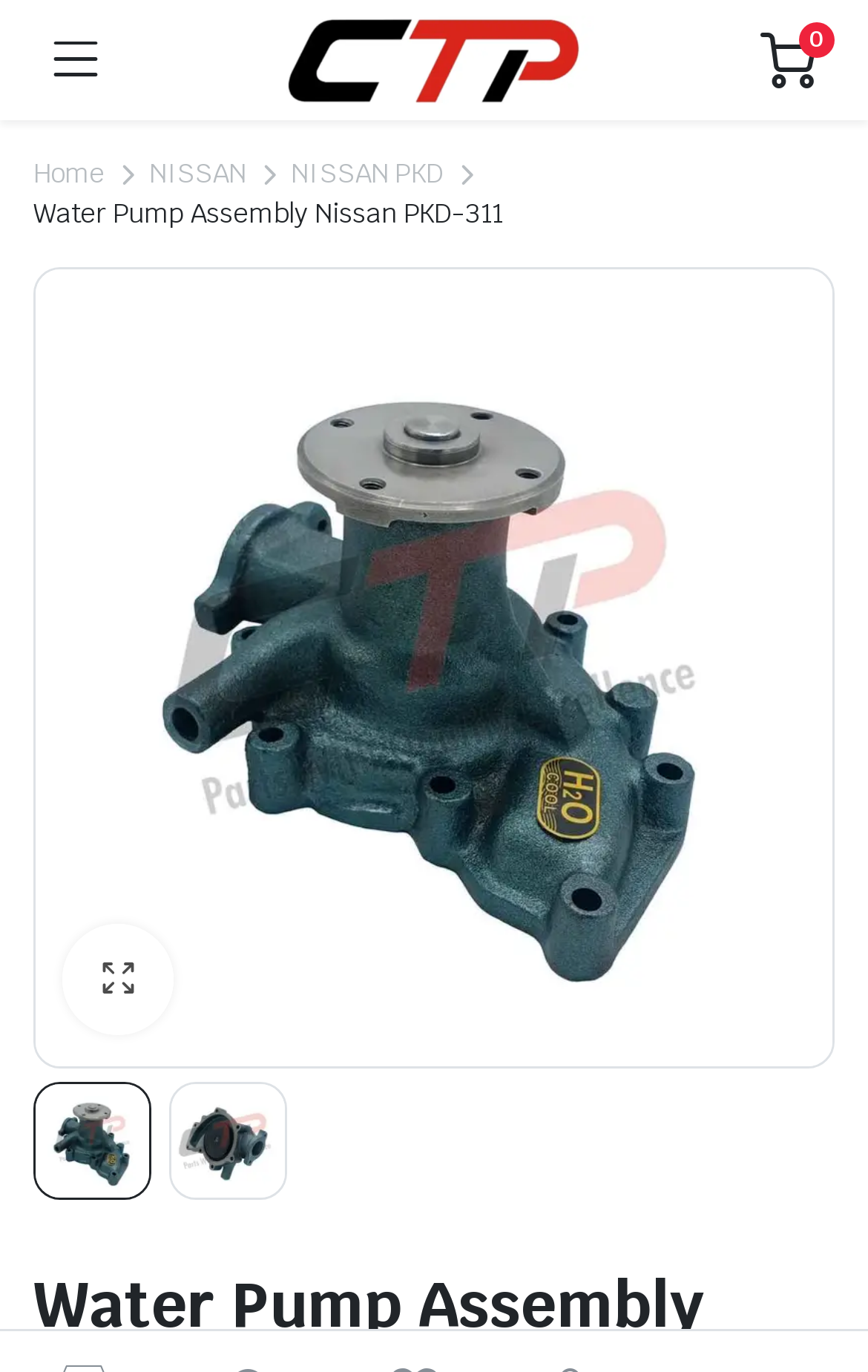Provide the bounding box coordinates for the UI element that is described by this text: "alt="Water Body Assemble PKD311"". The coordinates should be in the form of four float numbers between 0 and 1: [left, top, right, bottom].

[0.031, 0.789, 0.187, 0.875]